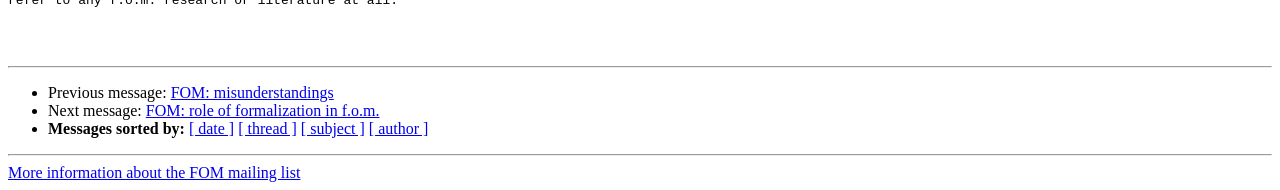Bounding box coordinates should be in the format (top-left x, top-left y, bottom-right x, bottom-right y) and all values should be floating point numbers between 0 and 1. Determine the bounding box coordinate for the UI element described as: [ thread ]

[0.186, 0.634, 0.232, 0.723]